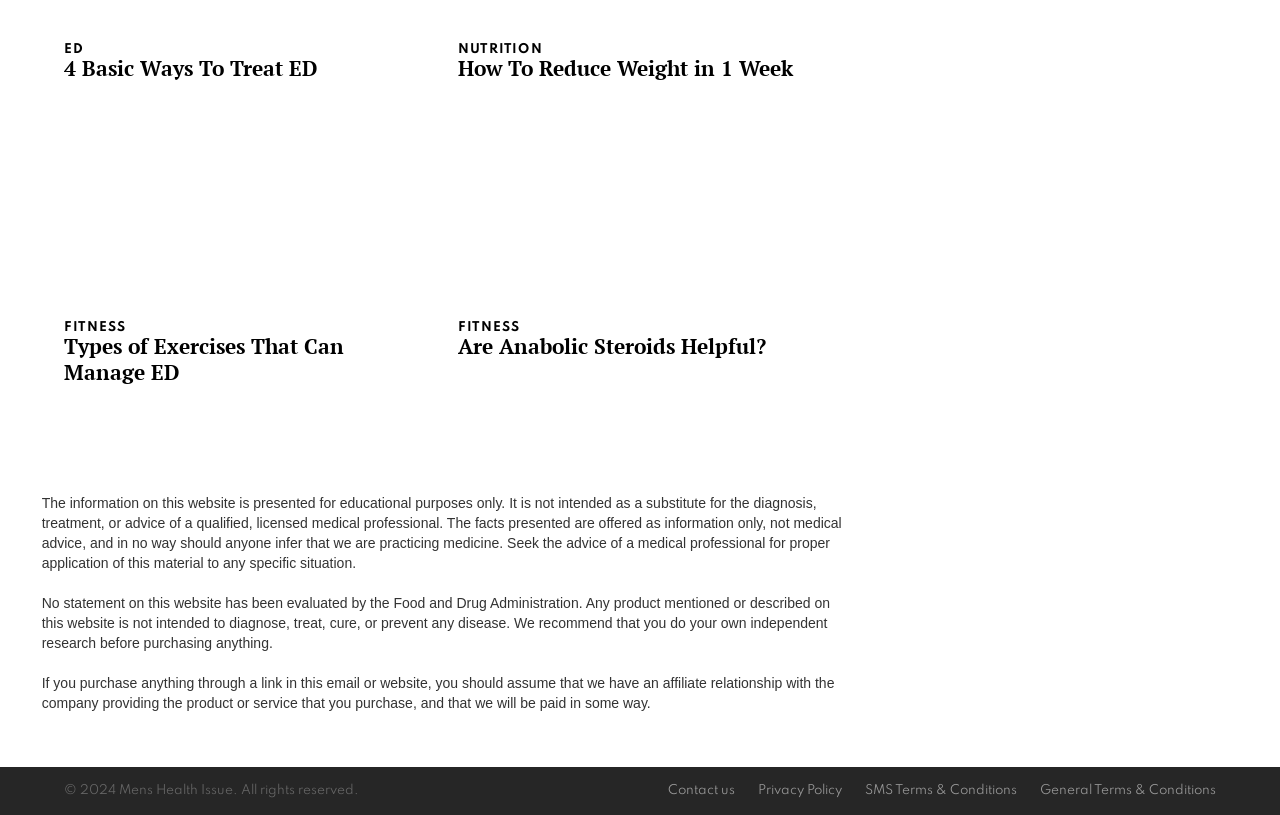Locate the bounding box coordinates of the item that should be clicked to fulfill the instruction: "Visit 'NUTRITION'".

[0.358, 0.051, 0.424, 0.071]